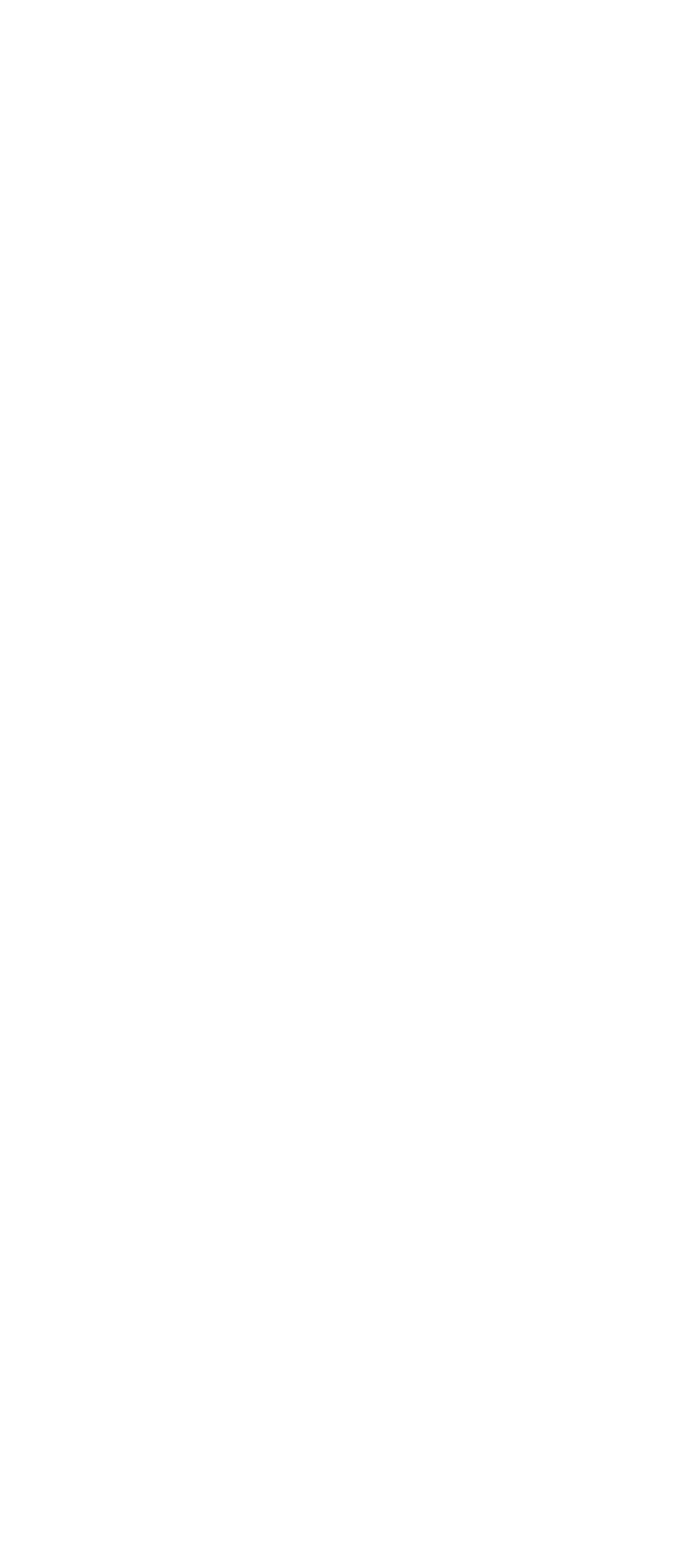What is the purpose of the links at the bottom of the page?
Refer to the image and offer an in-depth and detailed answer to the question.

The links at the bottom of the page, such as 'About us', 'Contact', 'Editorial vision', 'FAQ', and 'Terms and privacy', are provided to give users additional information about the website and its services.